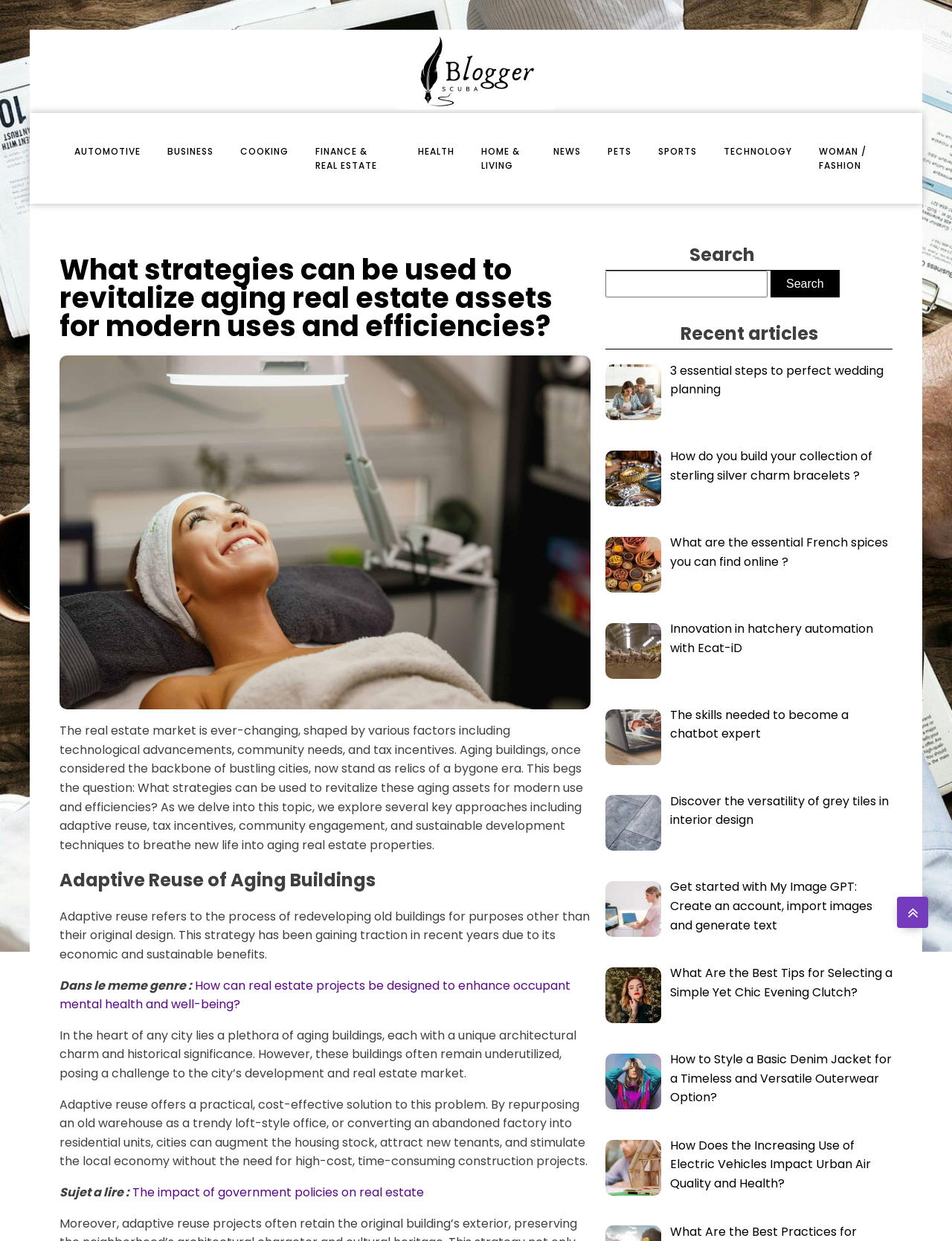Can you find the bounding box coordinates for the element that needs to be clicked to execute this instruction: "Click on the 'FINANCE & REAL ESTATE' link"? The coordinates should be given as four float numbers between 0 and 1, i.e., [left, top, right, bottom].

[0.317, 0.104, 0.425, 0.151]